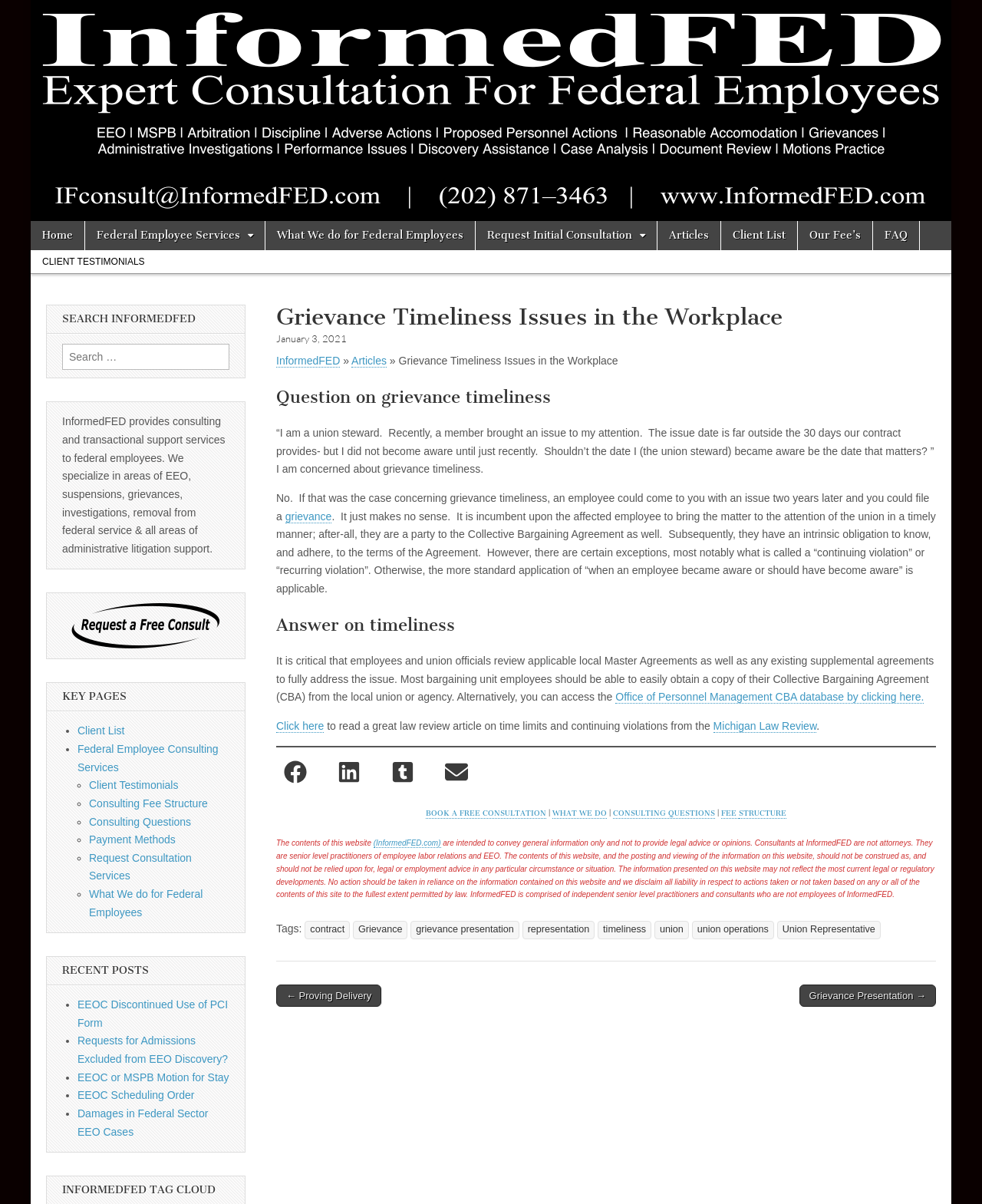Please identify the coordinates of the bounding box for the clickable region that will accomplish this instruction: "Search for something".

[0.063, 0.286, 0.234, 0.307]